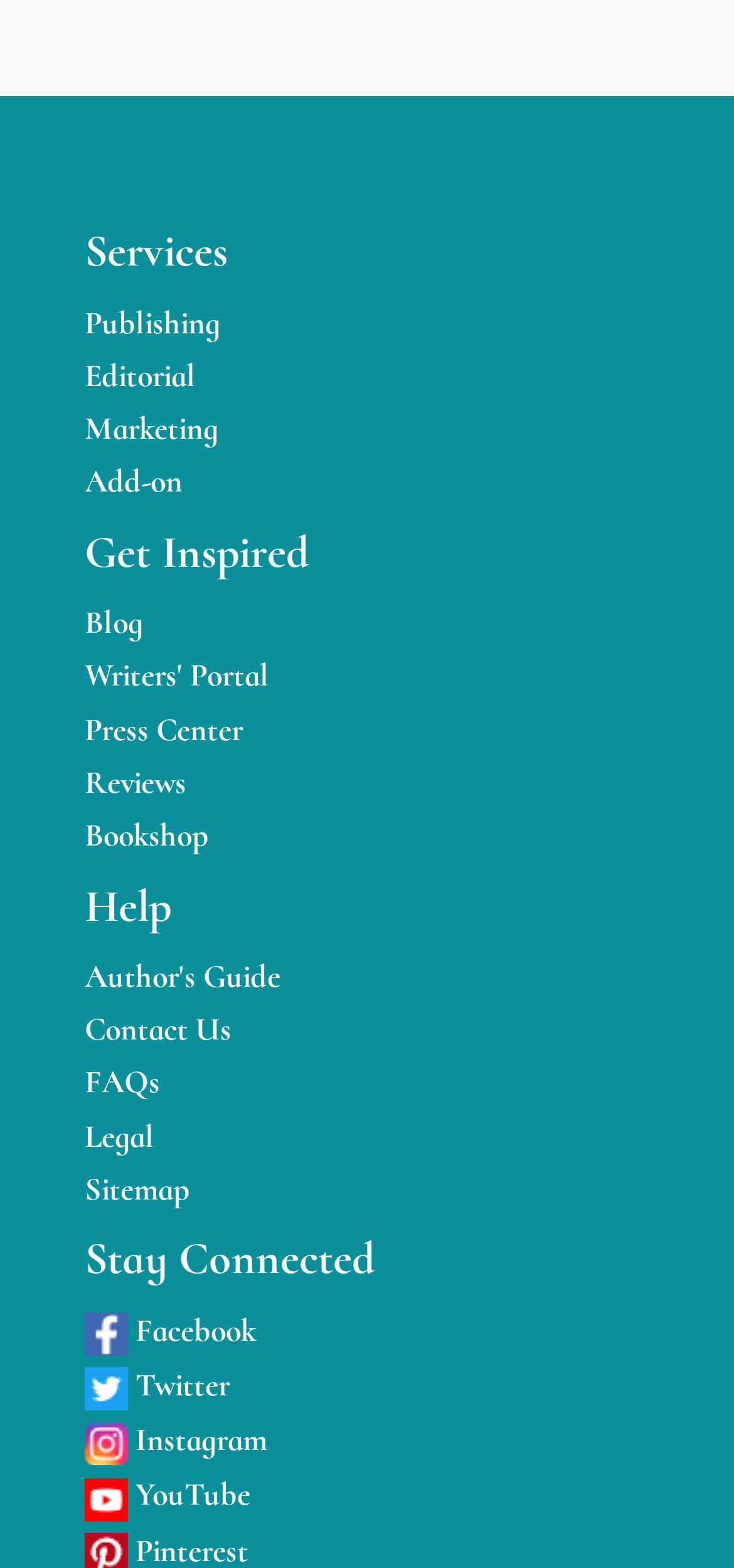Please locate the bounding box coordinates of the element that needs to be clicked to achieve the following instruction: "Visit the Blog". The coordinates should be four float numbers between 0 and 1, i.e., [left, top, right, bottom].

[0.115, 0.384, 0.195, 0.41]